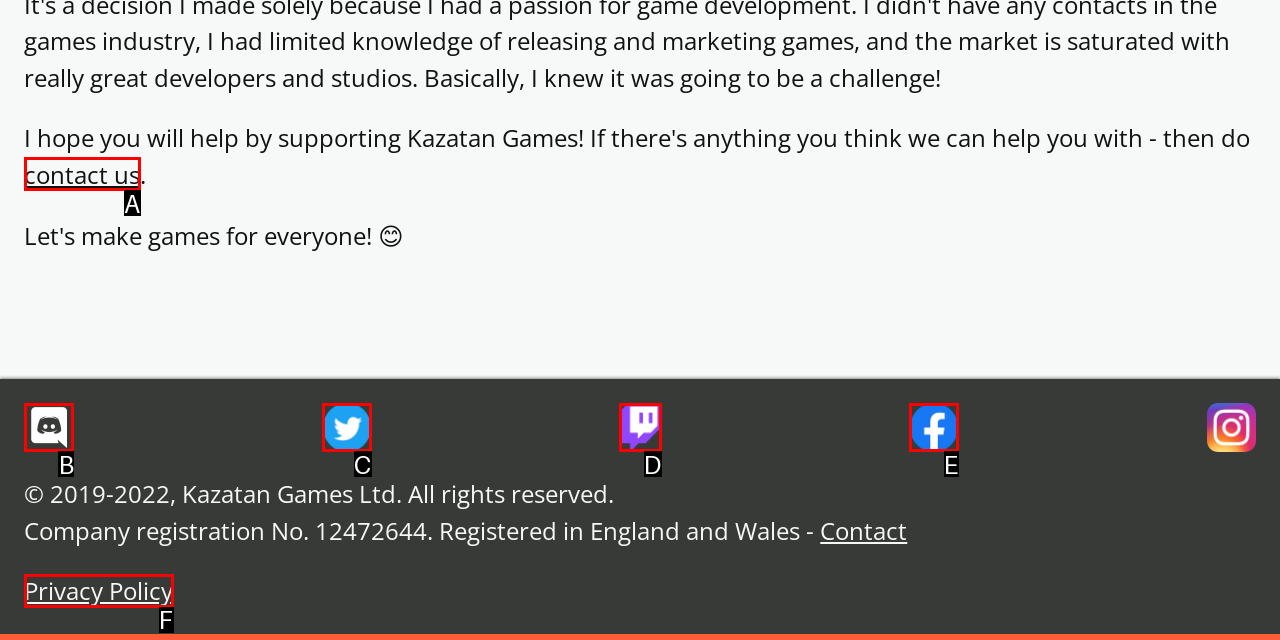Identify the UI element that best fits the description: Privacy Policy
Respond with the letter representing the correct option.

F